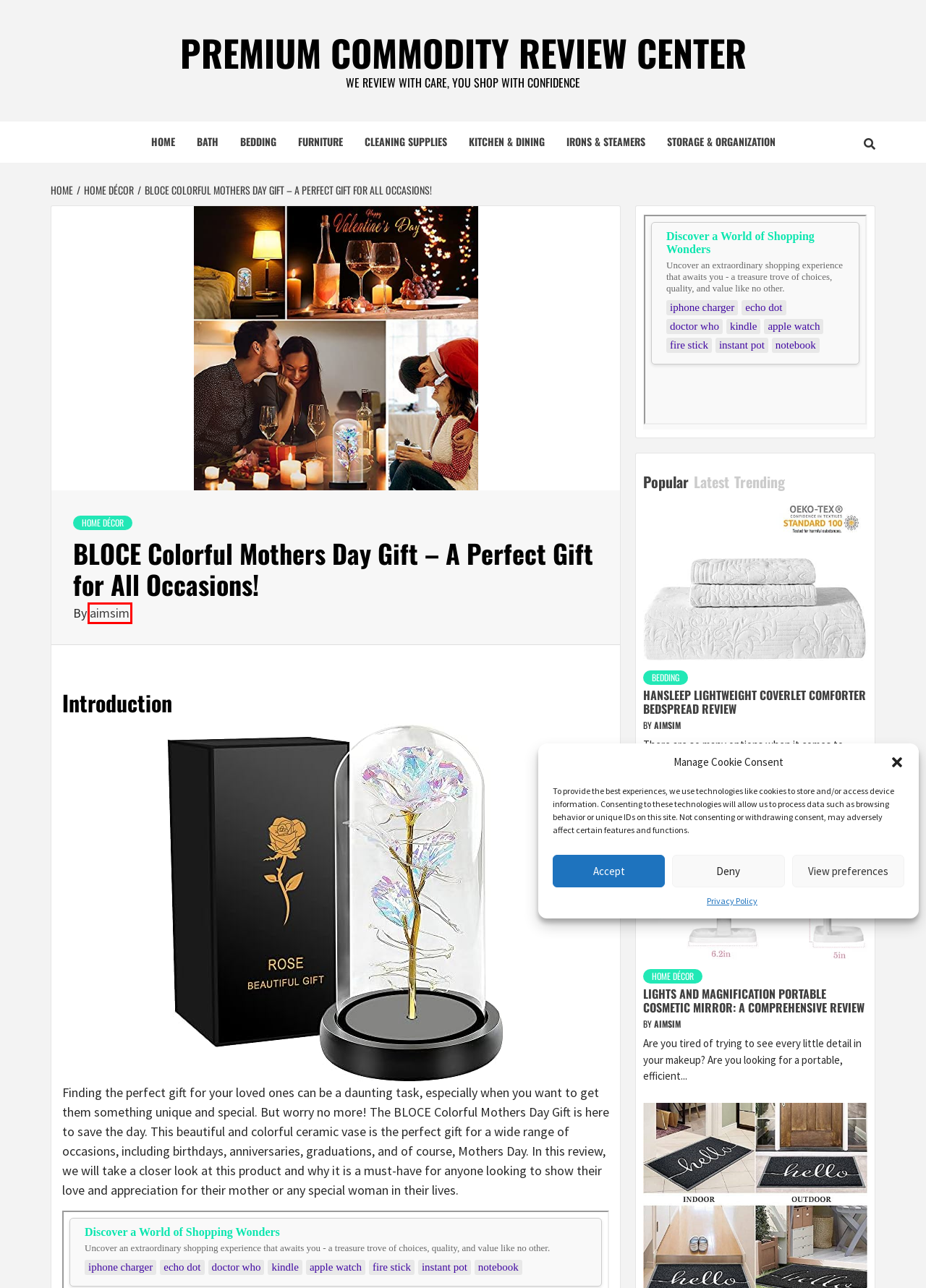Examine the screenshot of the webpage, which includes a red bounding box around an element. Choose the best matching webpage description for the page that will be displayed after clicking the element inside the red bounding box. Here are the candidates:
A. Kitchen & Dining - Premium Commodity Review Center
B. Furniture - Premium Commodity Review Center
C. Premium Commodity Review Center - We Review with Care, You Shop with Confidence
D. Cleaning Supplies - Premium Commodity Review Center
E. Bedding - Premium Commodity Review Center
F. Home Décor - Premium Commodity Review Center
G. Bath - Premium Commodity Review Center
H. aimsim - Premium Commodity Review Center

H